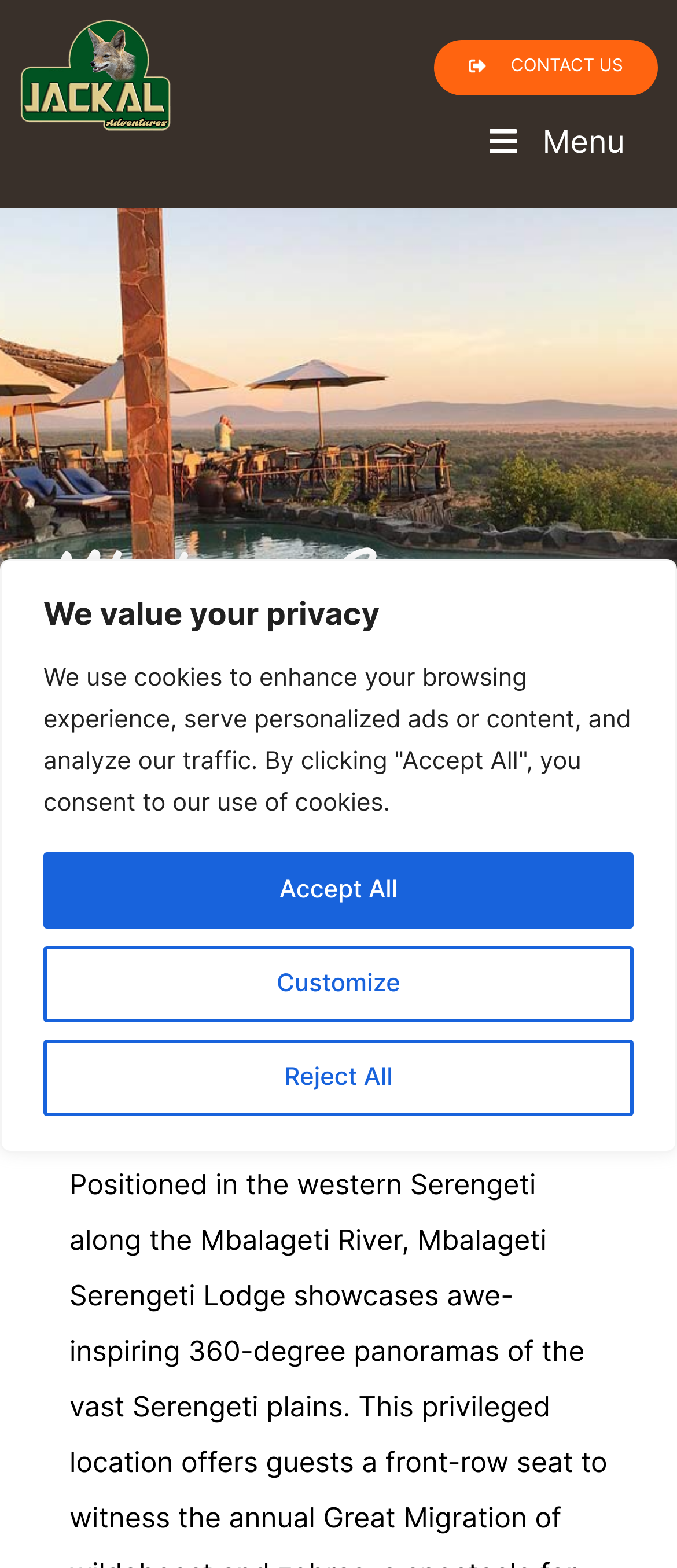Find the bounding box coordinates of the element to click in order to complete this instruction: "Go to contact us page". The bounding box coordinates must be four float numbers between 0 and 1, denoted as [left, top, right, bottom].

[0.642, 0.026, 0.972, 0.061]